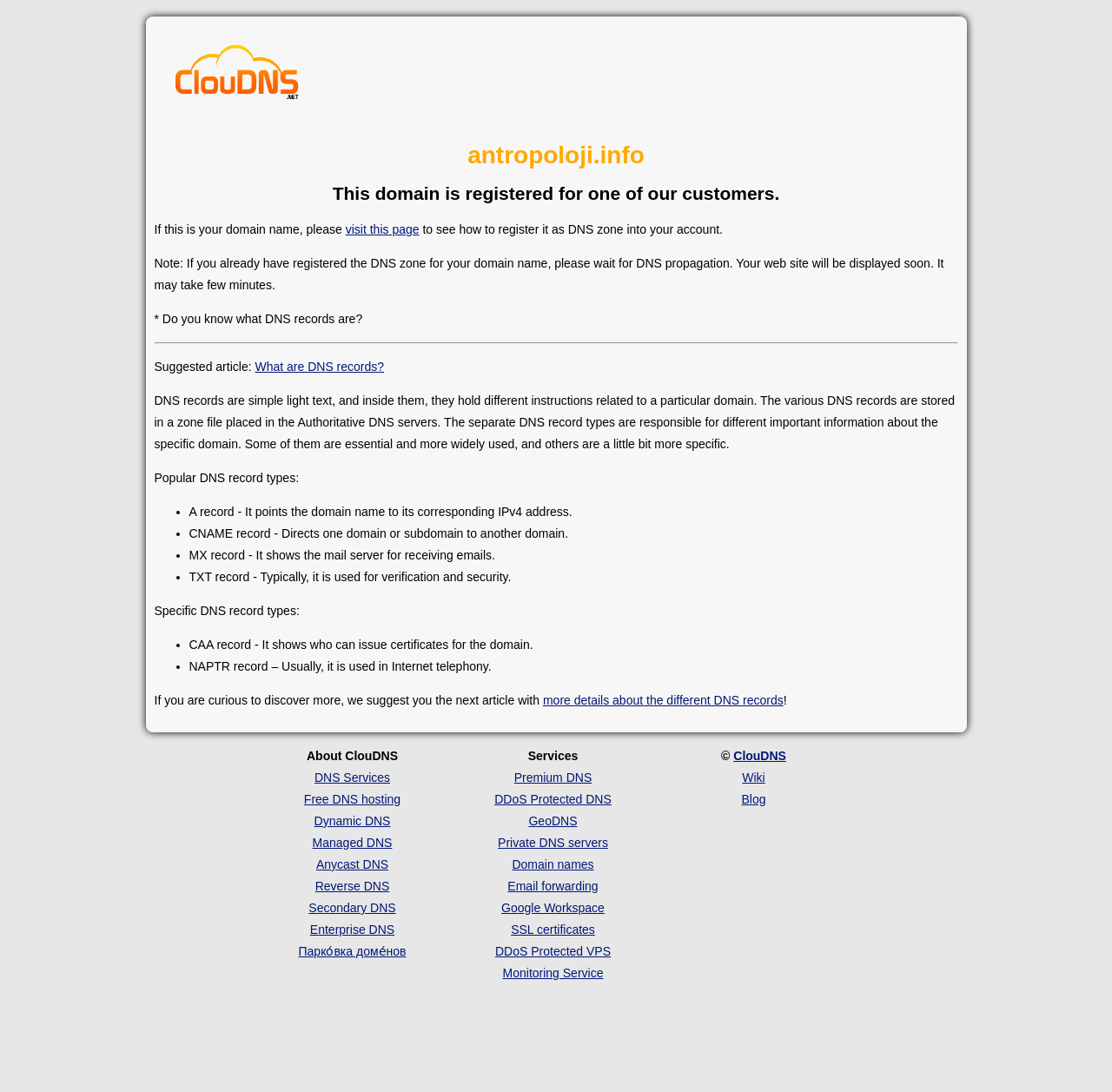Please indicate the bounding box coordinates of the element's region to be clicked to achieve the instruction: "learn more about different DNS records". Provide the coordinates as four float numbers between 0 and 1, i.e., [left, top, right, bottom].

[0.488, 0.635, 0.704, 0.648]